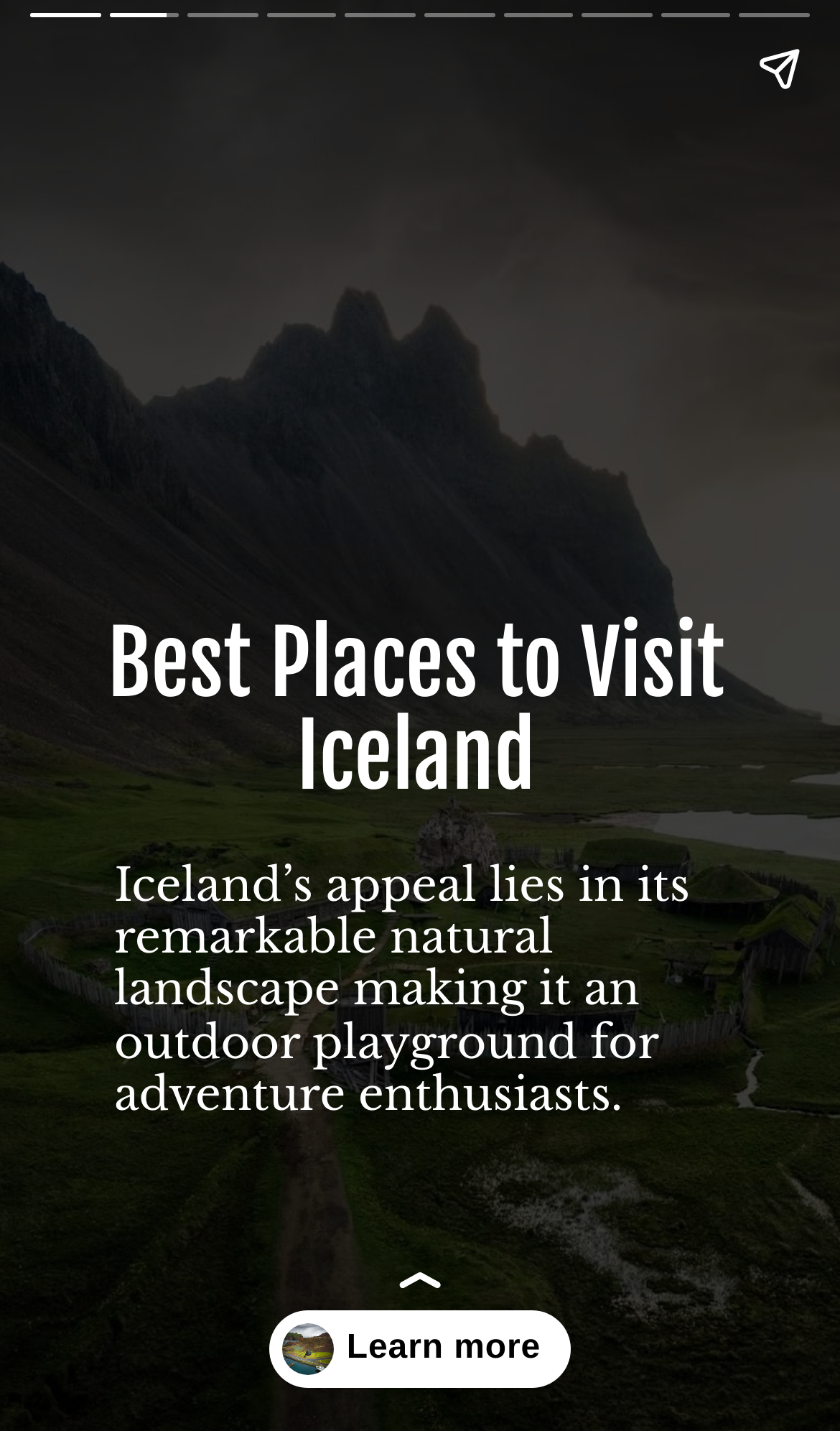Give a detailed account of the webpage's layout and content.

The webpage is about unique attractions to visit in Iceland. At the top, there is a heading that reads "Best Places to Visit Iceland". Below this heading, there is a paragraph that describes Iceland's natural landscape, stating that it's an outdoor playground for adventure enthusiasts. 

On the top-right corner, there is a "Share story" button. On the top-left corner, there are two buttons, "Previous page" and a small complementary section, which is likely a logo or an icon. On the top-right corner, adjacent to the "Share story" button, there is another complementary section, which is likely another logo or icon. 

At the bottom of the page, there are navigation buttons, "Previous page" on the left and "Next page" on the right, allowing users to navigate through the content.